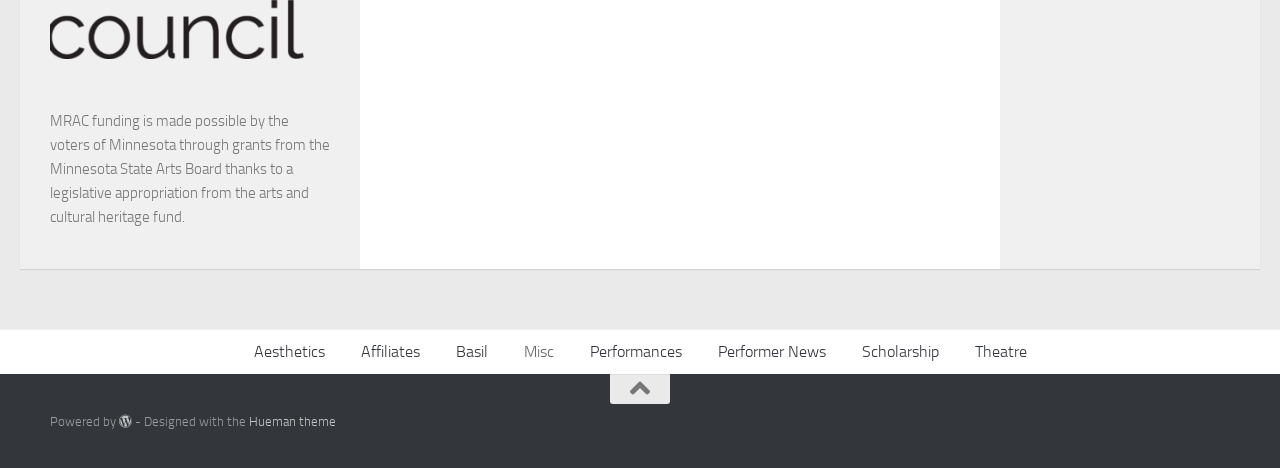What is the source of the funding for MRAC?
Answer the question with just one word or phrase using the image.

Minnesota State Arts Board